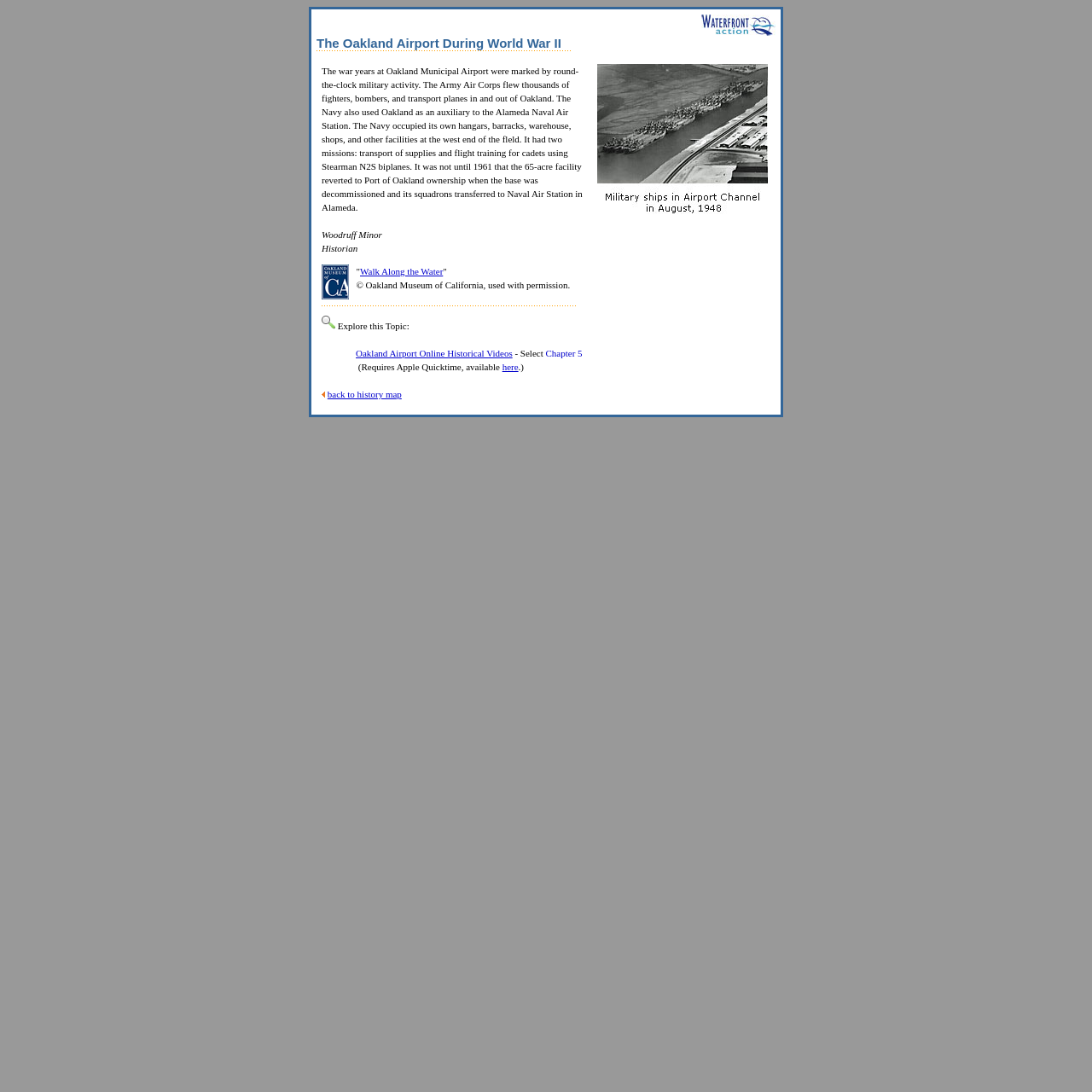Determine the bounding box coordinates for the UI element described. Format the coordinates as (top-left x, top-left y, bottom-right x, bottom-right y) and ensure all values are between 0 and 1. Element description: Oakland Airport Online Historical Videos

[0.326, 0.319, 0.469, 0.328]